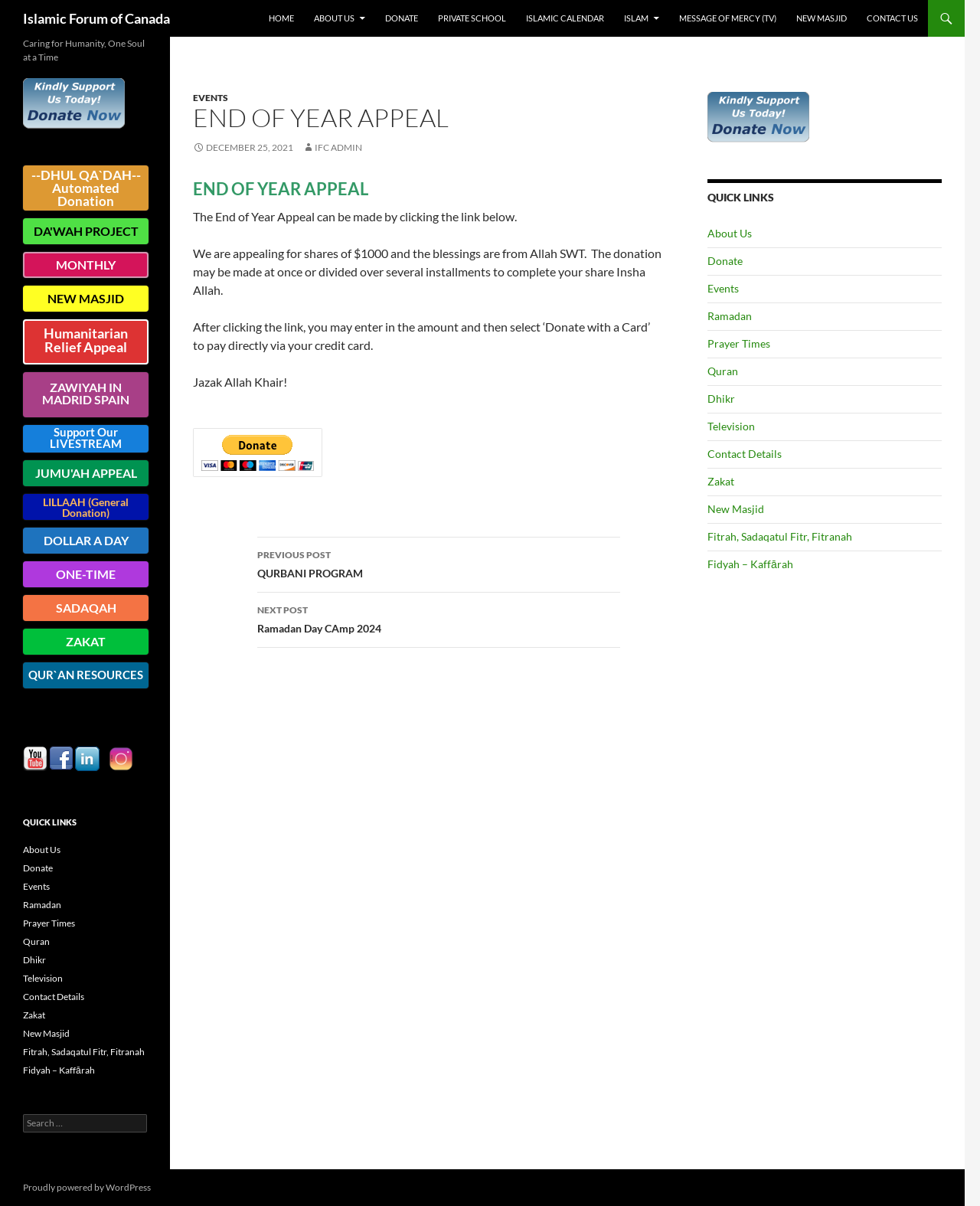Please determine the heading text of this webpage.

Islamic Forum of Canada